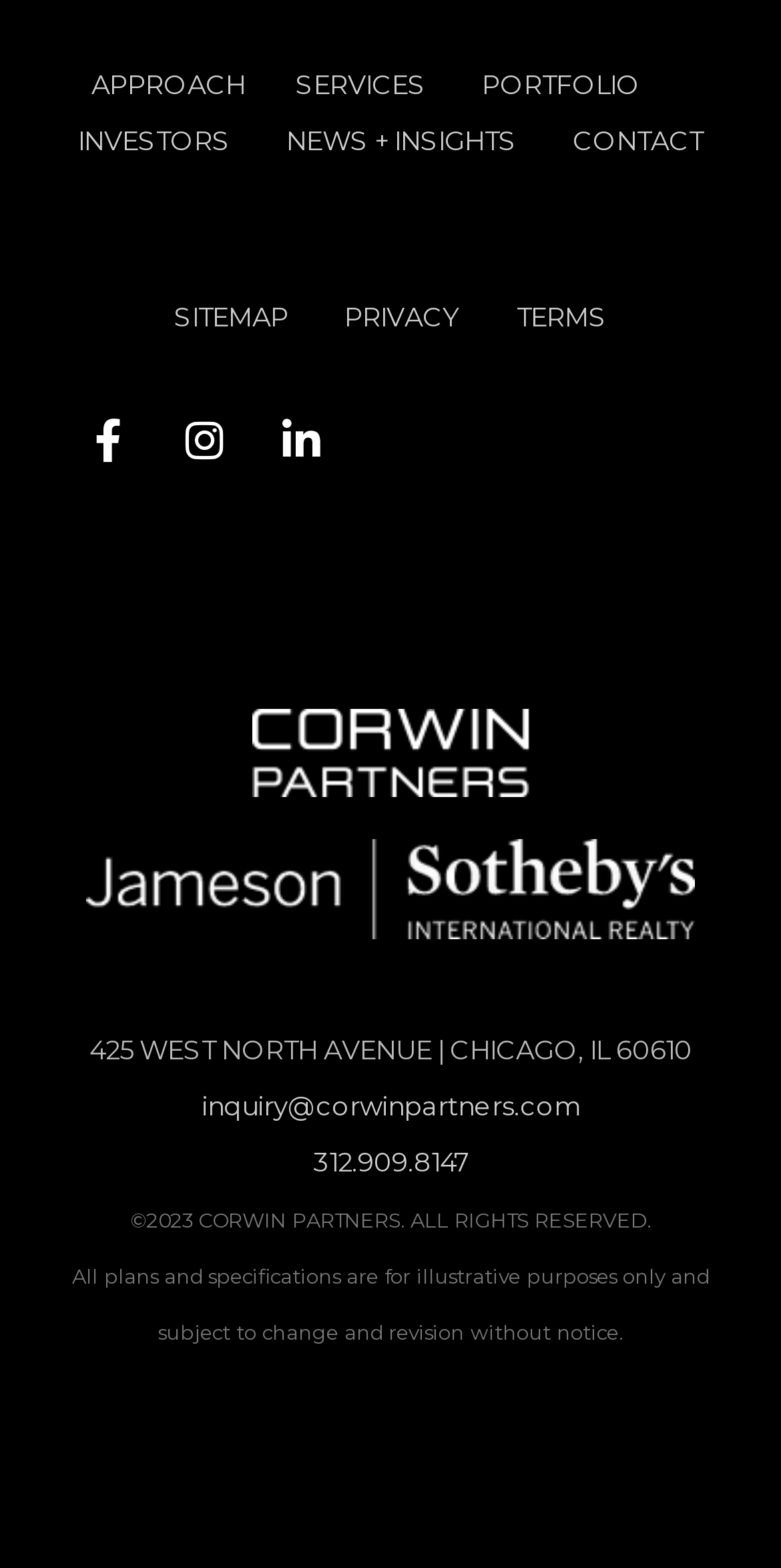Utilize the details in the image to thoroughly answer the following question: How many navigation links are available?

I counted the number of navigation links available on the webpage, which are 'APPROACH', 'SERVICES', 'PORTFOLIO', 'INVESTORS', 'NEWS + INSIGHTS', 'CONTACT', and 'SITEMAP', totaling 7 links.